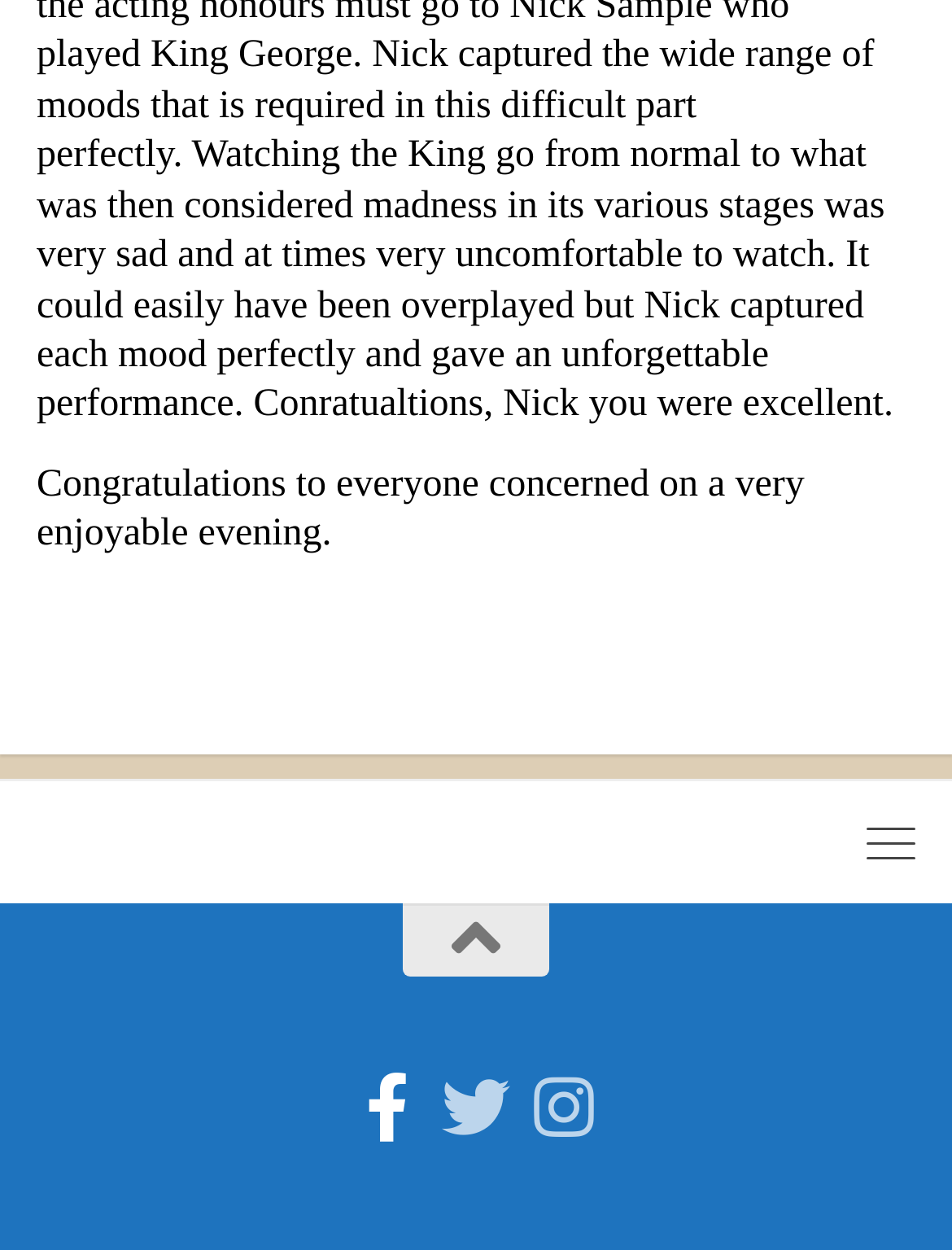Please analyze the image and give a detailed answer to the question:
What is the icon next to the Facebook link?

The icon next to the Facebook link is f106, which is represented by the Unicode character uf106, as indicated by the link element with the text uf106.